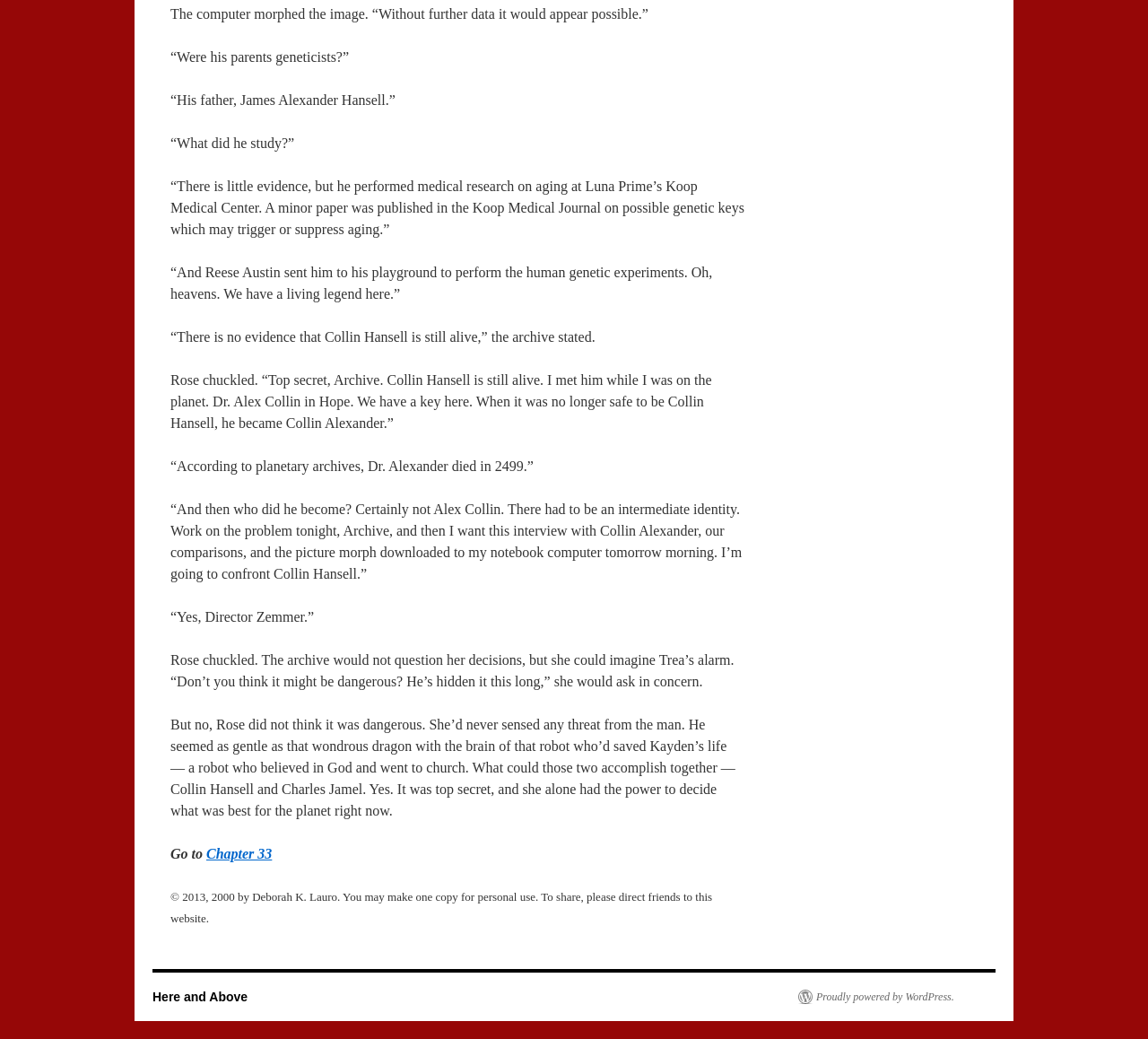What is the name of the director mentioned in the story?
Give a comprehensive and detailed explanation for the question.

The text mentions that Rose gives instructions to 'Director Zemmer', indicating that Director Zemmer is a character in the story.